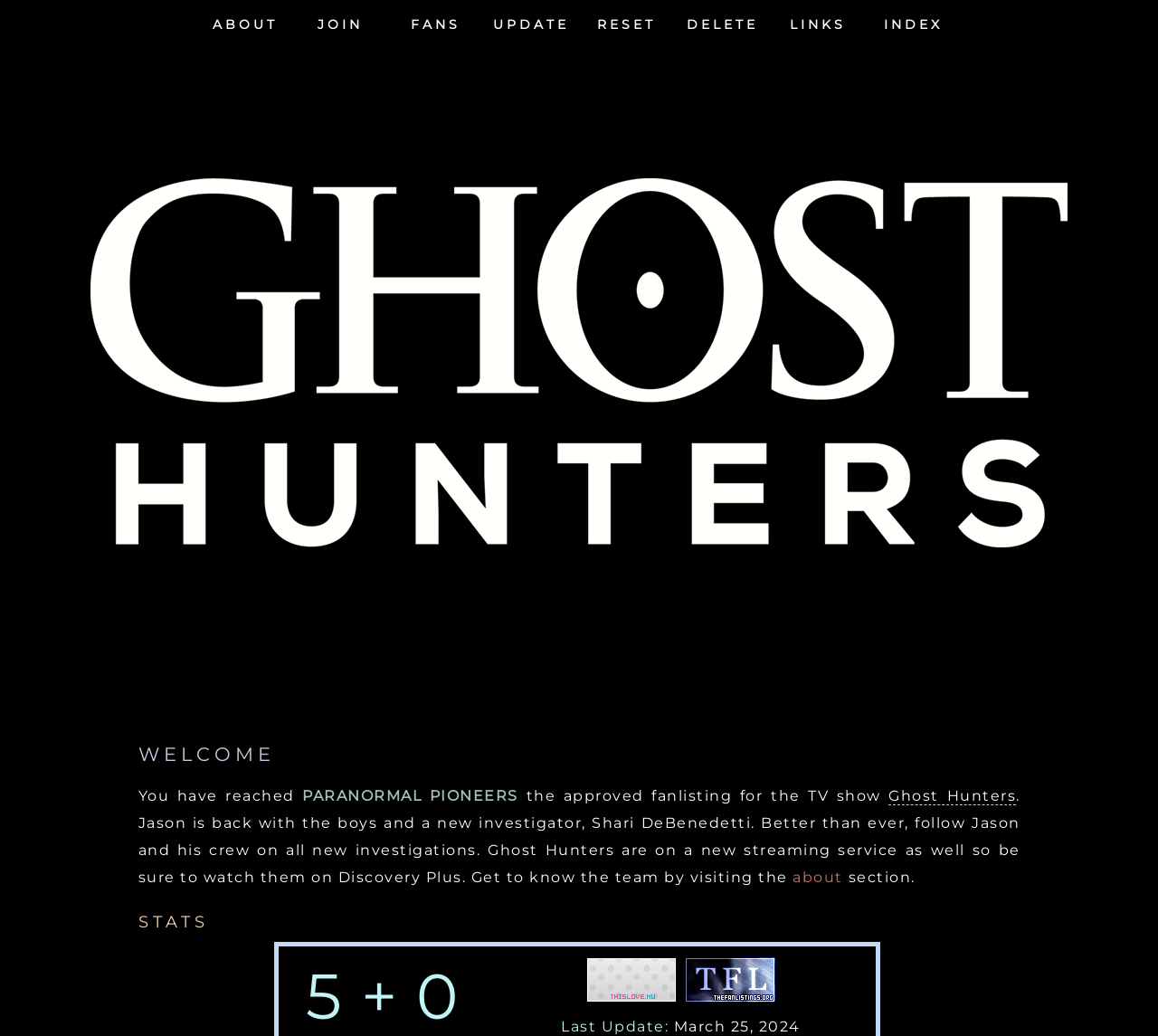How many images are on the page?
Can you give a detailed and elaborate answer to the question?

I counted the number of images on the page, which are the 'Ghost Hunters' image, and two 'thisLove.nu' images.